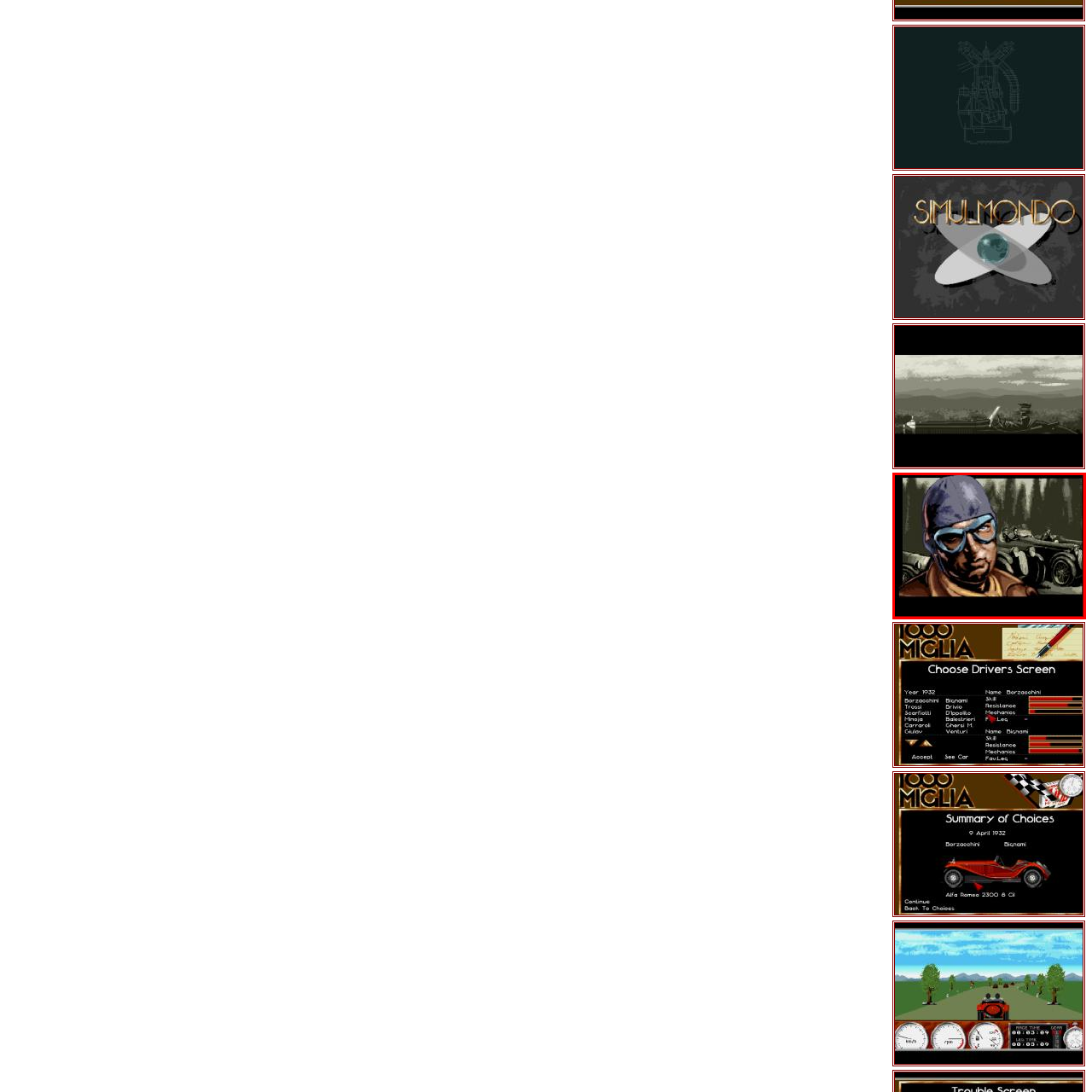Offer a detailed caption for the picture inside the red-bordered area.

The image features a stylized portrait of a vintage race car driver, characterized by a distinctive blue helmet and goggles. His expression conveys a mix of determination and confidence, set against a backdrop of blurred, classic racing cars that indicate a competitive motorsport atmosphere, likely related to the famous 1000 Miglia race. This evocative artwork captures the spirit of racing, reflecting both the nostalgia of the era and the excitement of the sport. Detail in the driver’s clothing and gear hints at a rich history of motorsport, making it a compelling representation of the time.